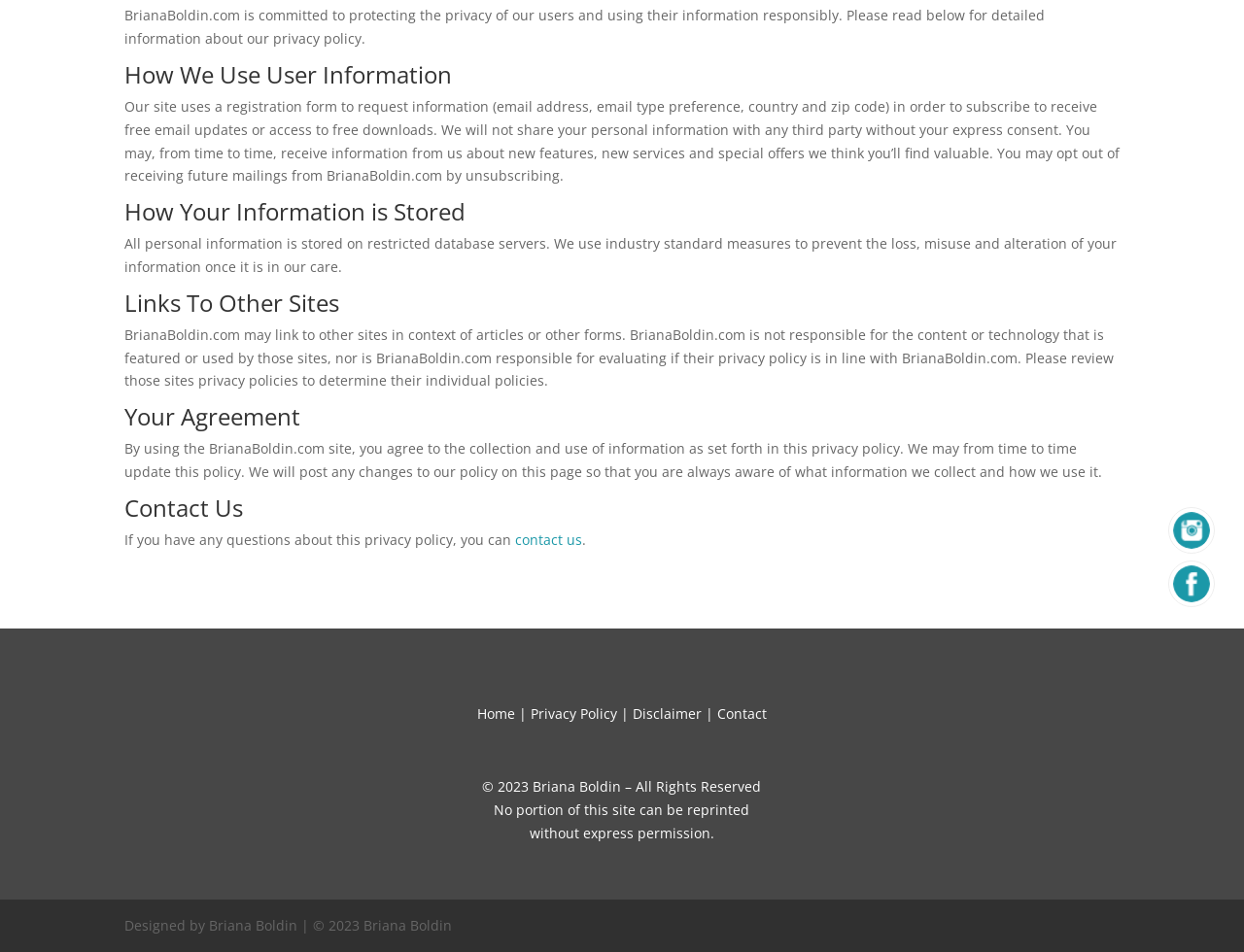Given the element description: "Disclaimer", predict the bounding box coordinates of the UI element it refers to, using four float numbers between 0 and 1, i.e., [left, top, right, bottom].

[0.509, 0.739, 0.564, 0.759]